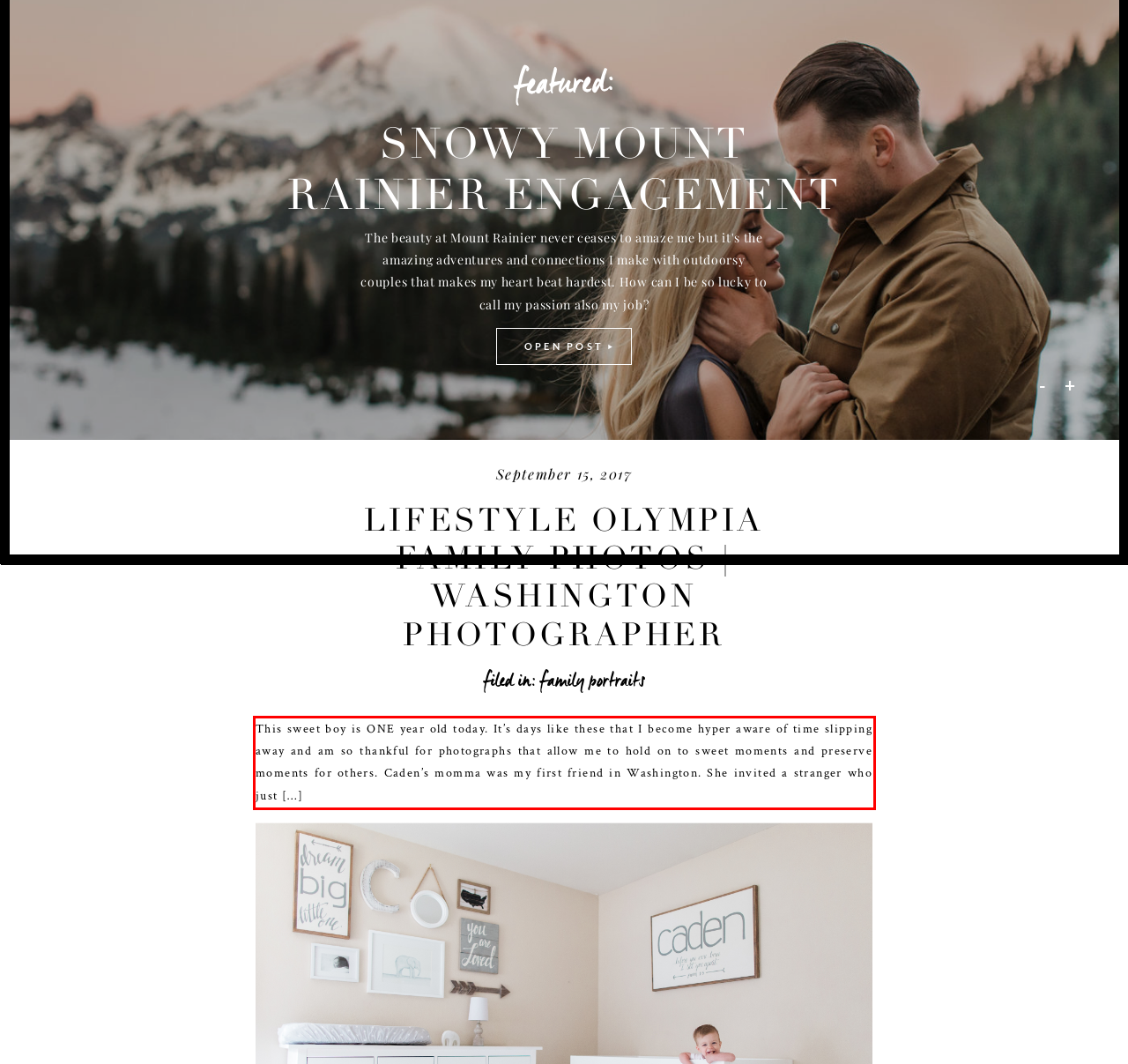By examining the provided screenshot of a webpage, recognize the text within the red bounding box and generate its text content.

This sweet boy is ONE year old today. It’s days like these that I become hyper aware of time slipping away and am so thankful for photographs that allow me to hold on to sweet moments and preserve moments for others. Caden’s momma was my first friend in Washington. She invited a stranger who just […]